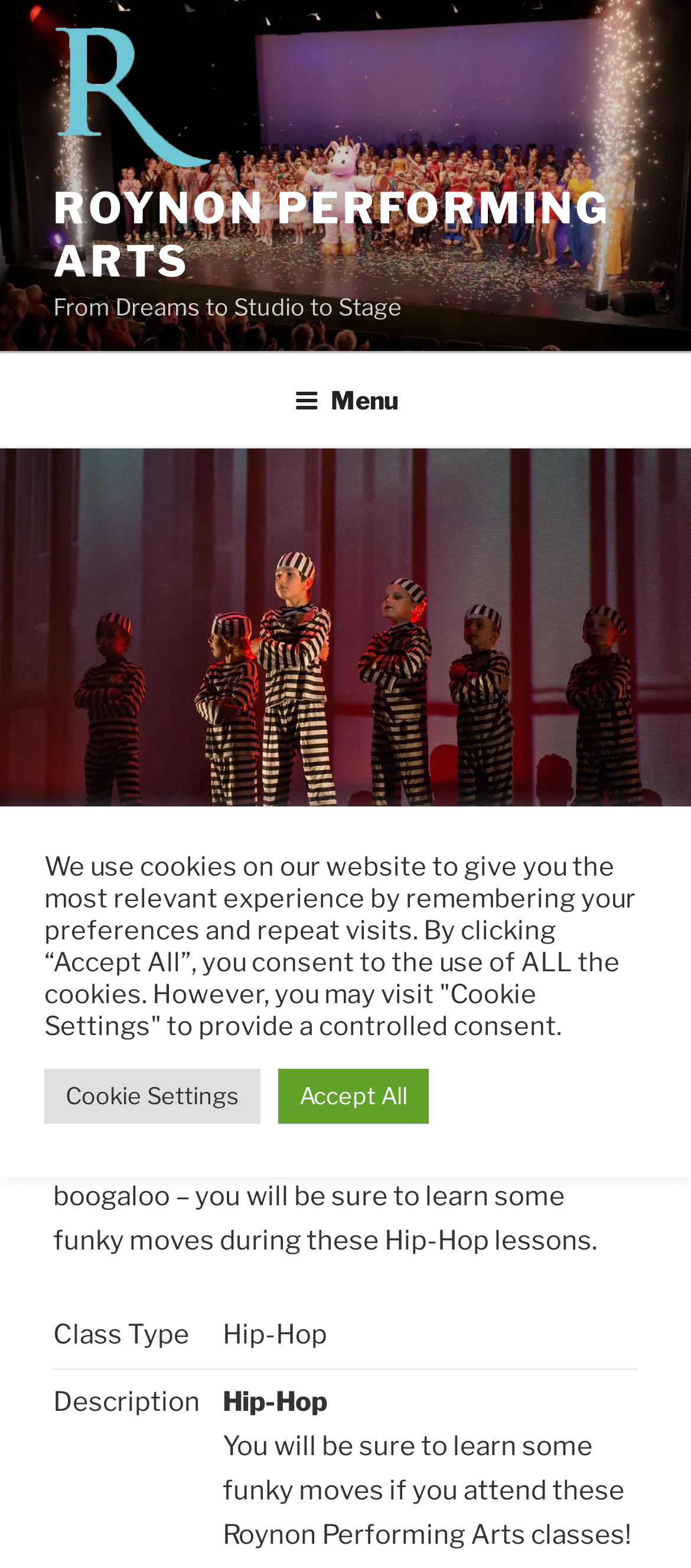Extract the main heading from the webpage content.

Junior Hip-Hop (Year 3-6)